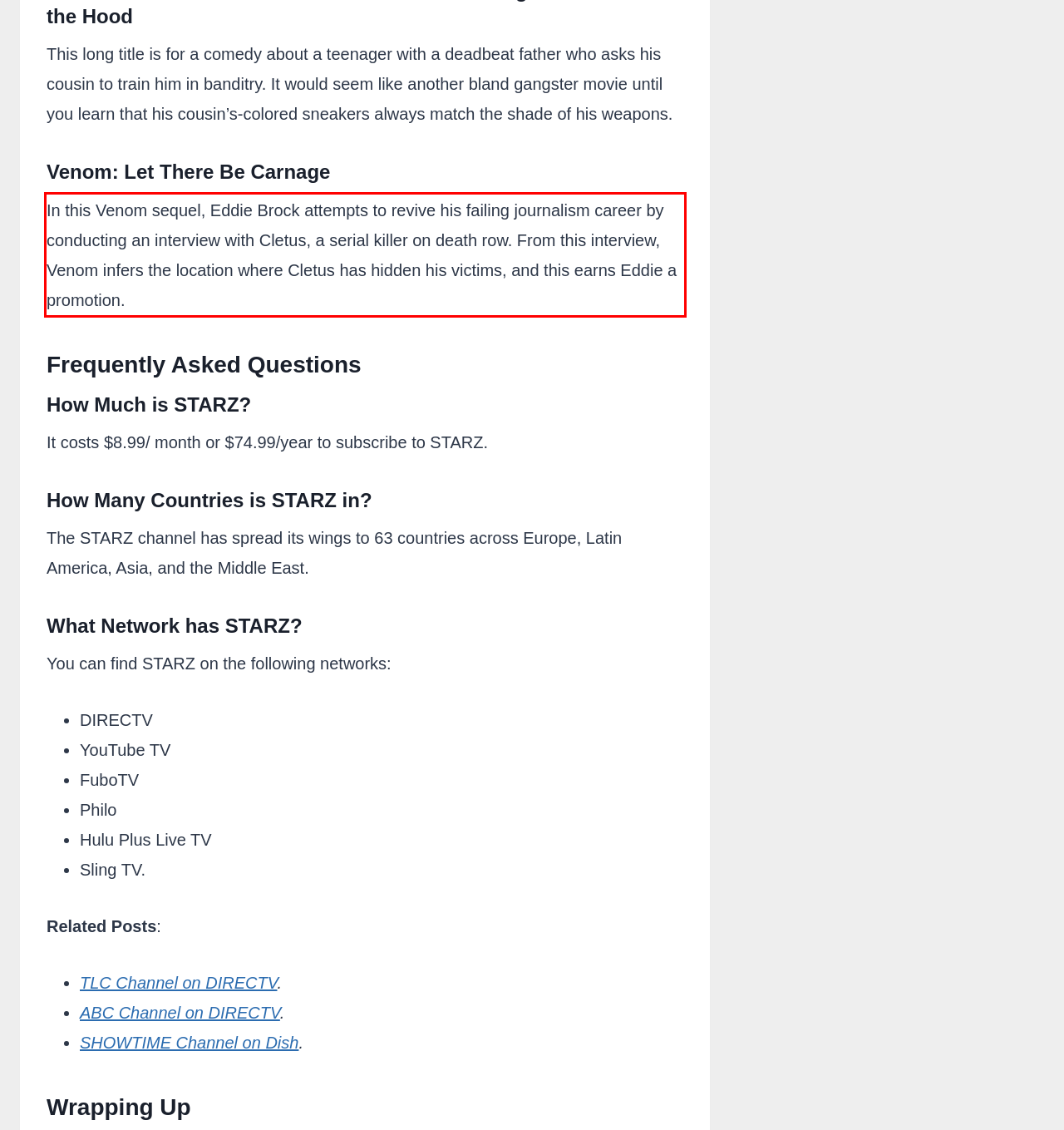Identify and transcribe the text content enclosed by the red bounding box in the given screenshot.

In this Venom sequel, Eddie Brock attempts to revive his failing journalism career by conducting an interview with Cletus, a serial killer on death row. From this interview, Venom infers the location where Cletus has hidden his victims, and this earns Eddie a promotion.